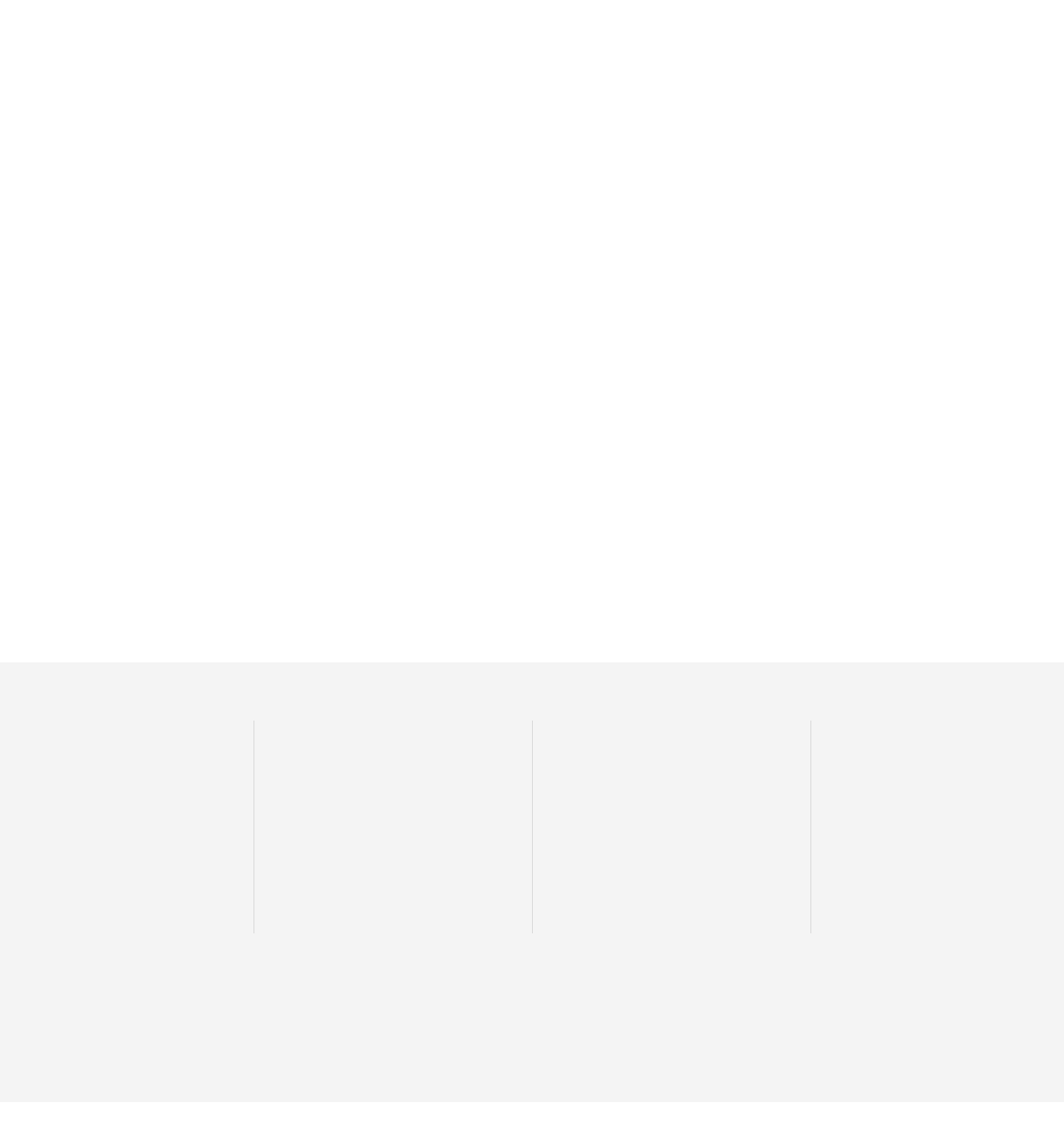What is the location of the event mentioned on the webpage?
Please give a detailed and elaborate answer to the question based on the image.

The location is mentioned in the StaticText element that answers the question 'Where:', which is a heading element on the webpage.